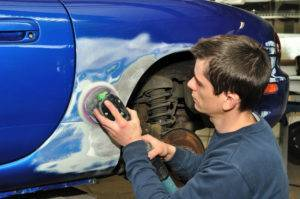What is the primary goal of auto body repair professionals?
Based on the image, please offer an in-depth response to the question.

According to the caption, auto body repair professionals strive to restore vehicles to their original condition, which is their primary goal, while also prioritizing customer satisfaction and safety.